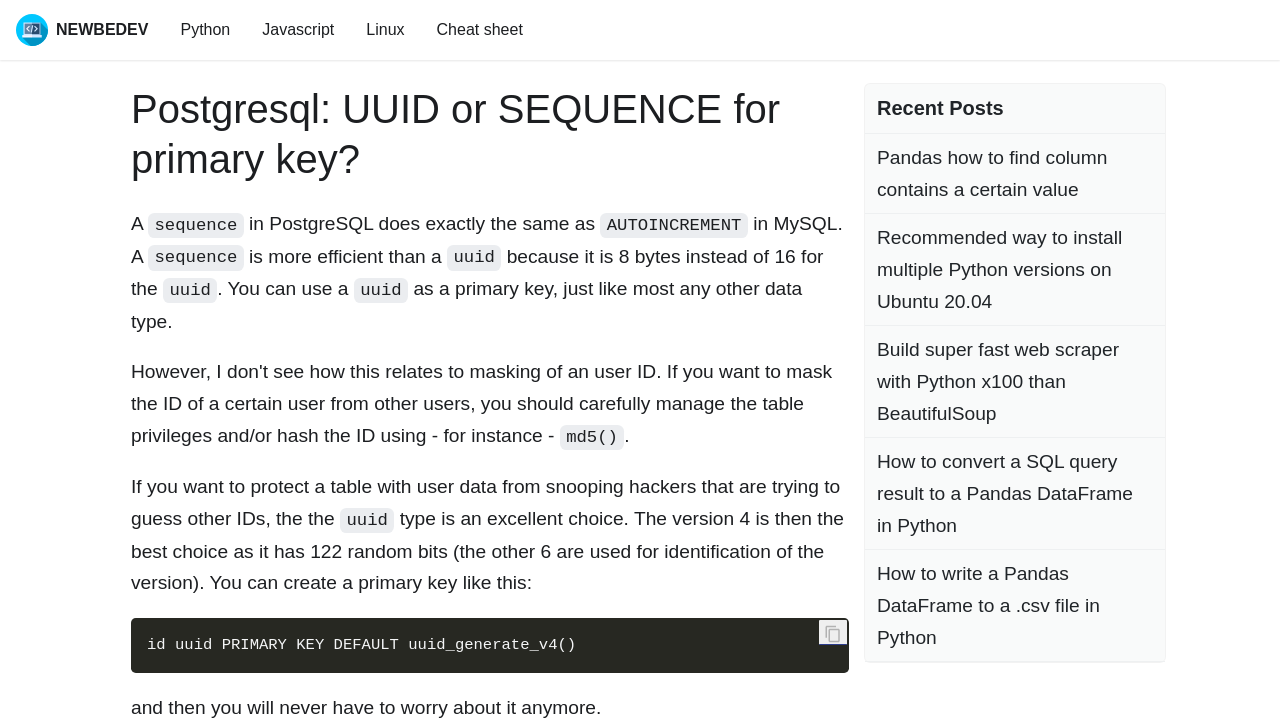What is the purpose of using UUID as a primary key?
Please provide a single word or phrase based on the screenshot.

Protect user data